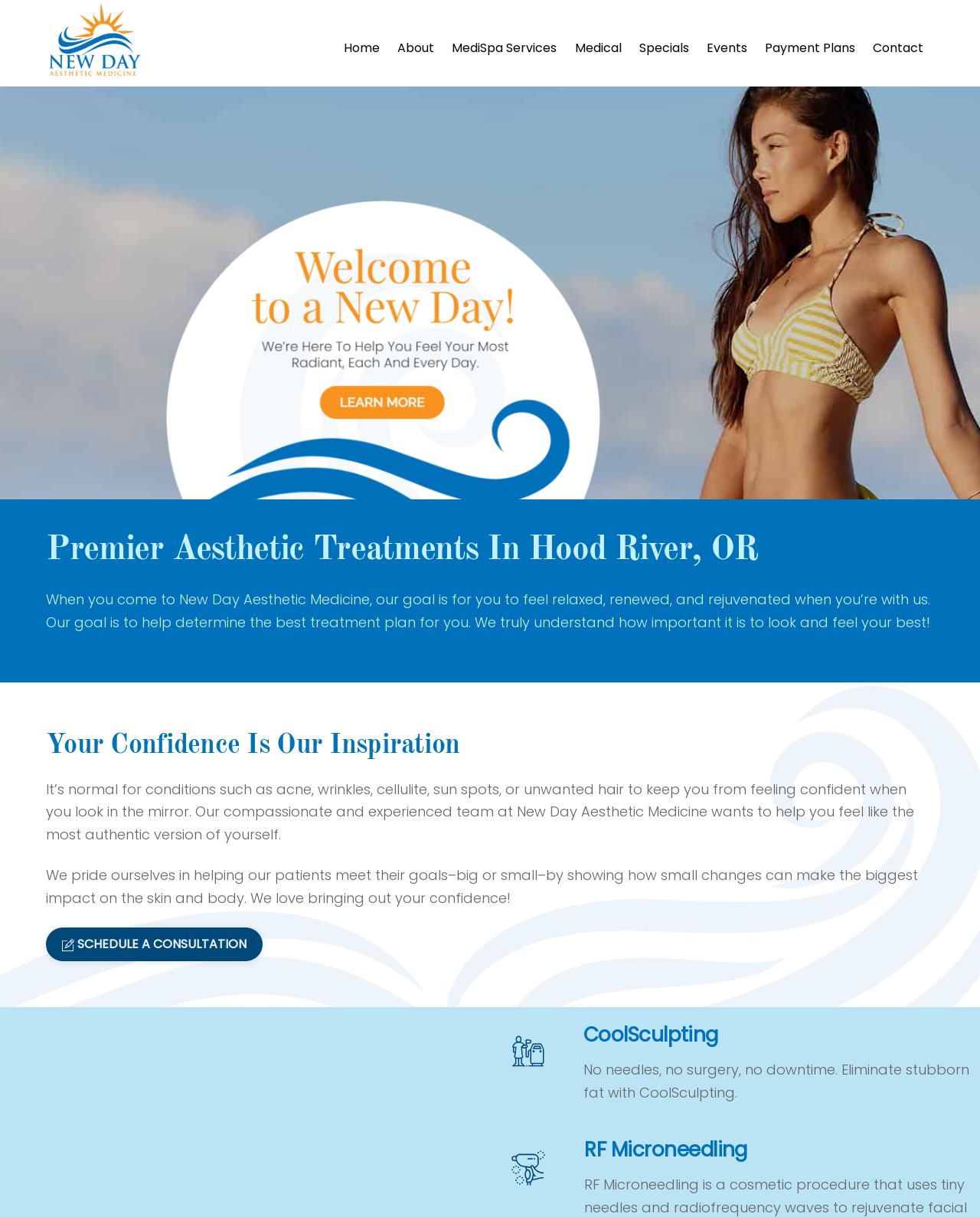Locate the bounding box coordinates of the UI element described by: "MediSpa Services". The bounding box coordinates should consist of four float numbers between 0 and 1, i.e., [left, top, right, bottom].

[0.454, 0.0, 0.576, 0.055]